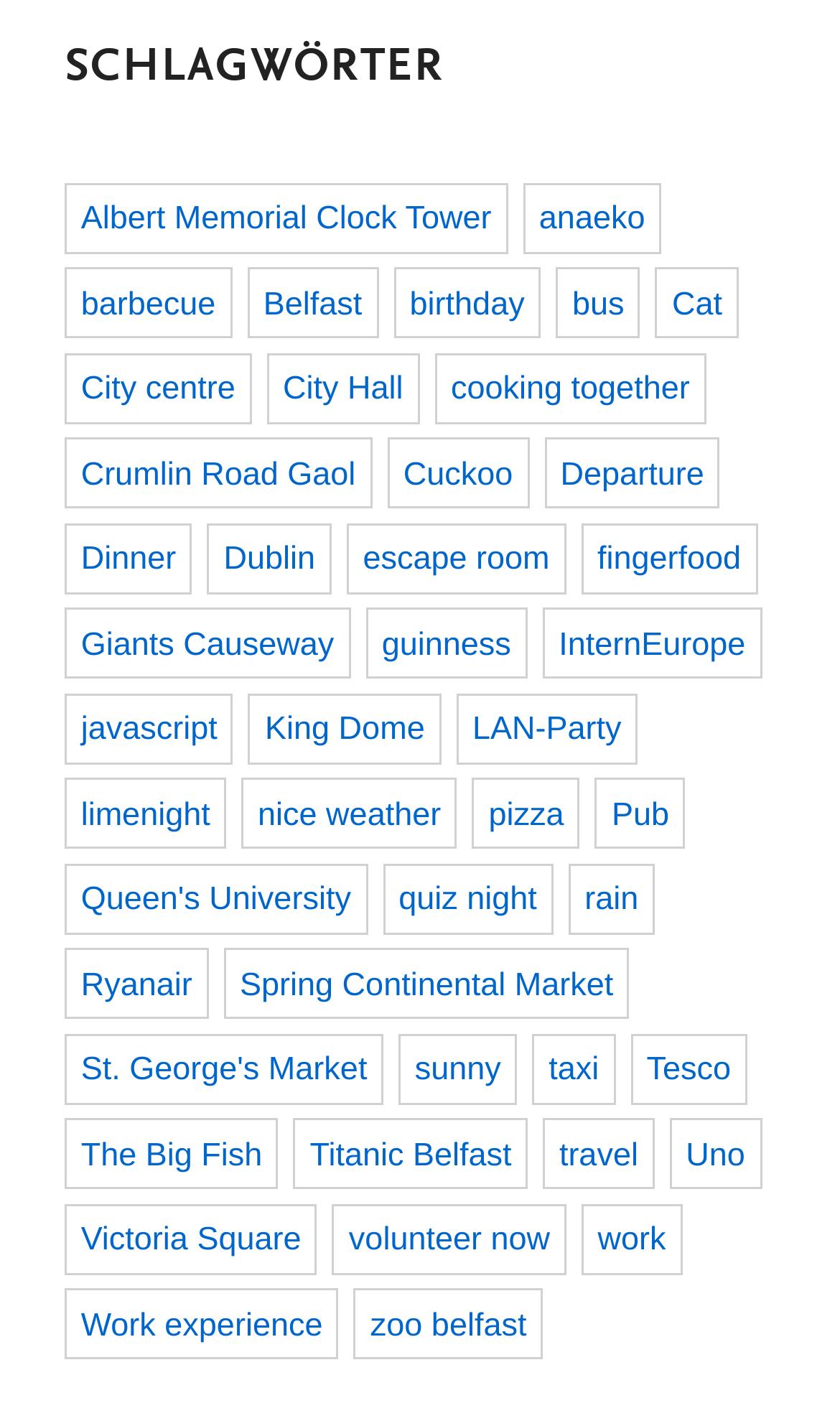What is the main category of the webpage?
Kindly offer a comprehensive and detailed response to the question.

The main category of the webpage is 'Schlagwörter' which is a German word for 'keywords' or 'tags'. This can be inferred from the heading element with the text 'SCHLAGWÖRTER' at the top of the webpage.